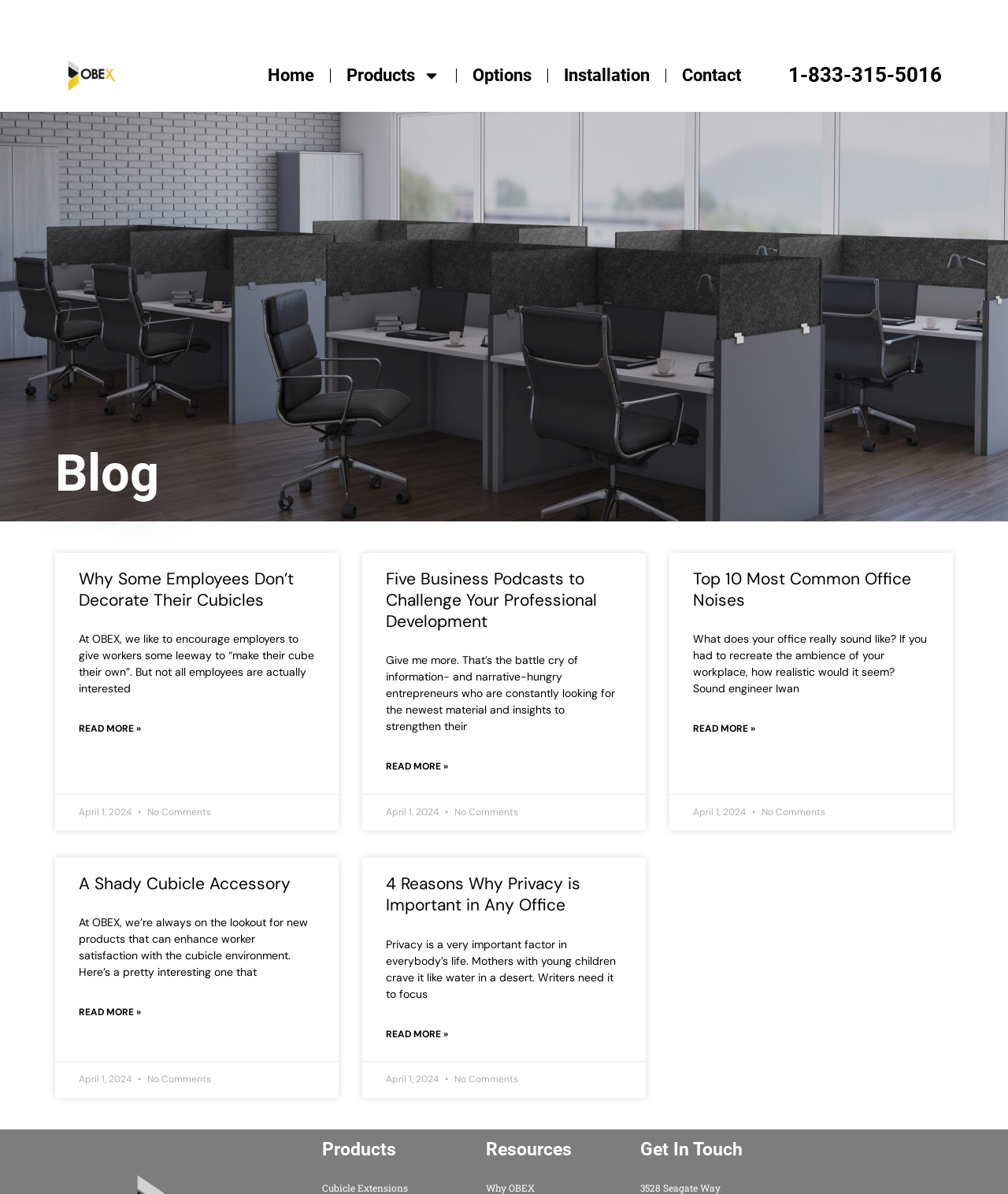Using the webpage screenshot, locate the HTML element that fits the following description and provide its bounding box: "Installation".

[0.543, 0.047, 0.66, 0.079]